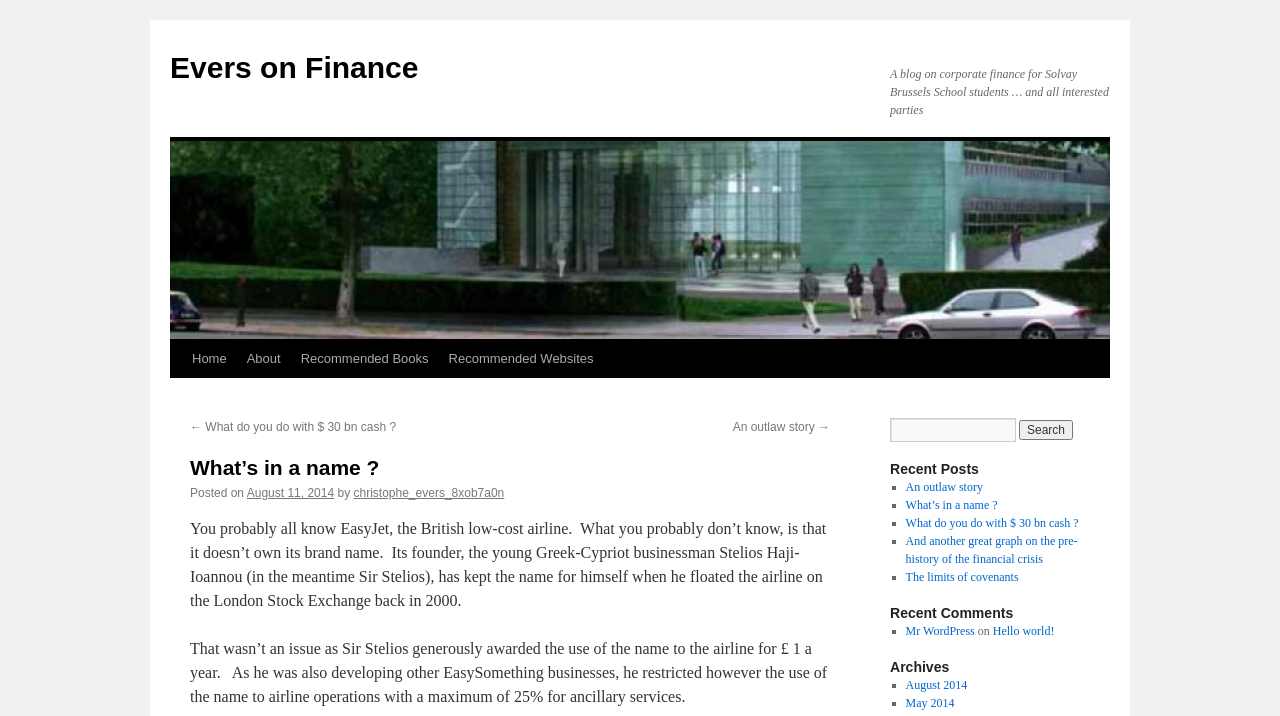Determine the bounding box coordinates of the target area to click to execute the following instruction: "Search for a keyword."

[0.695, 0.584, 0.852, 0.617]